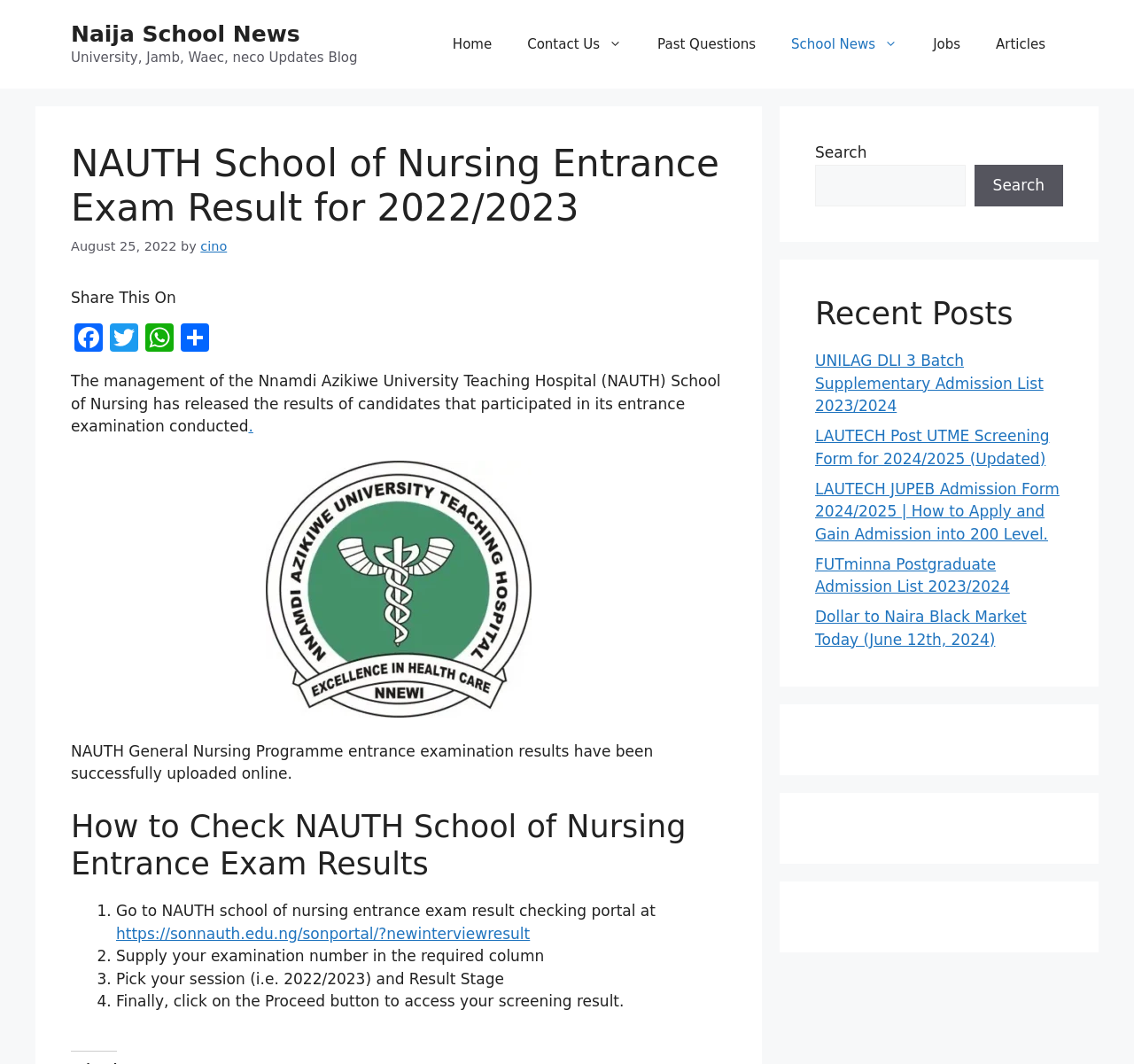Convey a detailed summary of the webpage, mentioning all key elements.

The webpage is about the NAUTH School of Nursing Entrance Exam Result. At the top, there is a banner with a link to "Naija School News" and a static text "University, Jamb, Waec, neco Updates Blog". Below the banner, there is a navigation menu with links to "Home", "Contact Us", "Past Questions", "School News", "Jobs", and "Articles".

The main content of the webpage is divided into several sections. The first section has a heading "NAUTH School of Nursing Entrance Exam Result for 2022/2023" and a static text "The management of the Nnamdi Azikiwe University Teaching Hospital (NAUTH) School of Nursing has released the results of candidates that participated in its entrance examination conducted". There is also an image of the Nnamdi Azikiwe University Teaching Hospital (NAUTH) and a link to share the result on social media platforms.

The second section has a heading "How to Check NAUTH School of Nursing Entrance Exam Results" and provides a step-by-step guide on how to check the results. The guide includes four steps, each with a list marker and a static text describing the step.

On the right side of the webpage, there are three complementary sections. The first section has a search box with a button to search. The second section has a heading "Recent Posts" and lists several links to recent news articles, including "UNILAG DLI 3 Batch Supplementary Admission List 2023/2024", "LAUTECH Post UTME Screening Form for 2024/2025 (Updated)", and "FUTminna Postgraduate Admission List 2023/2024". The third section is empty, and the fourth section is also empty.